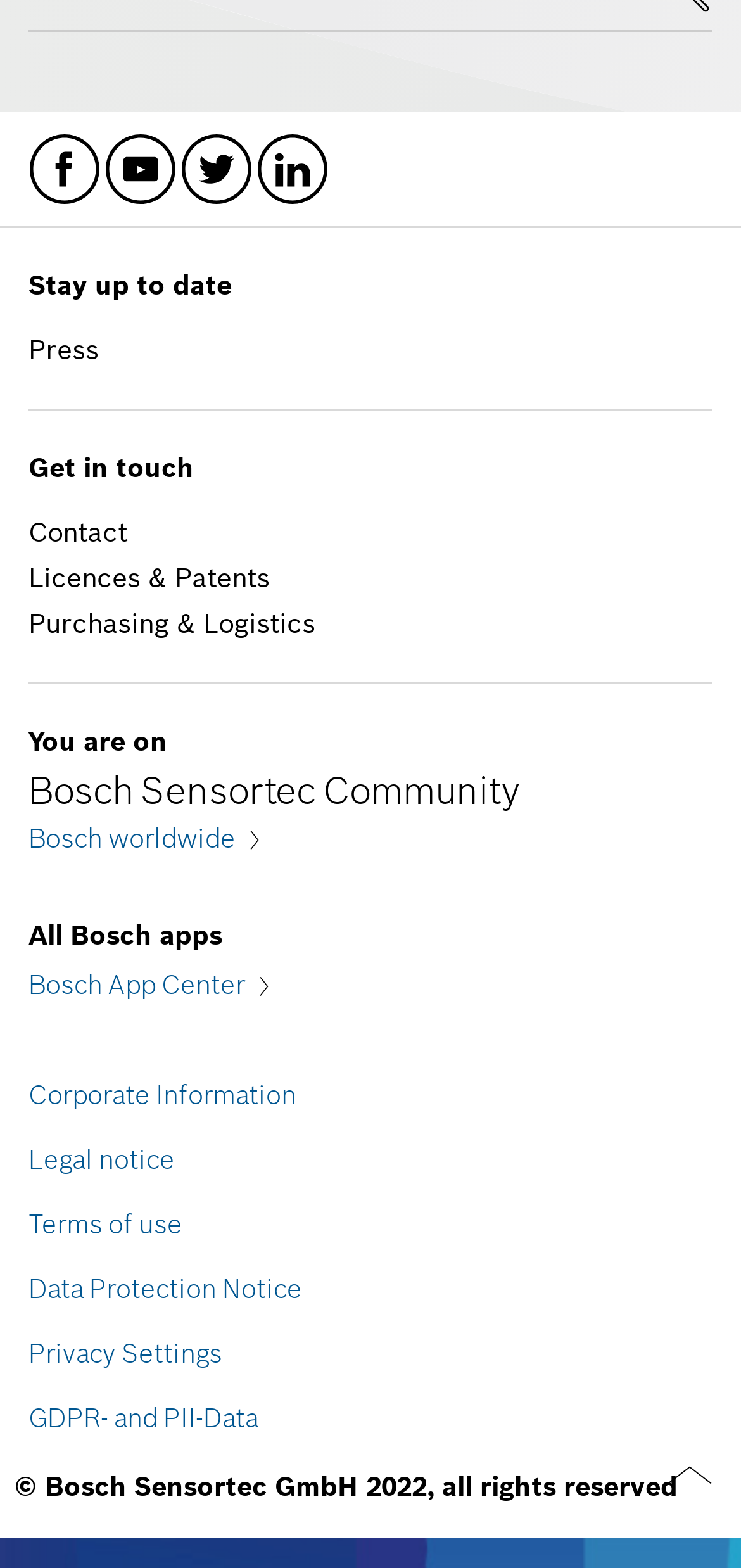What is the copyright information at the bottom of the webpage?
Answer with a single word or phrase by referring to the visual content.

© Bosch Sensortec GmbH 2022, all rights reserved